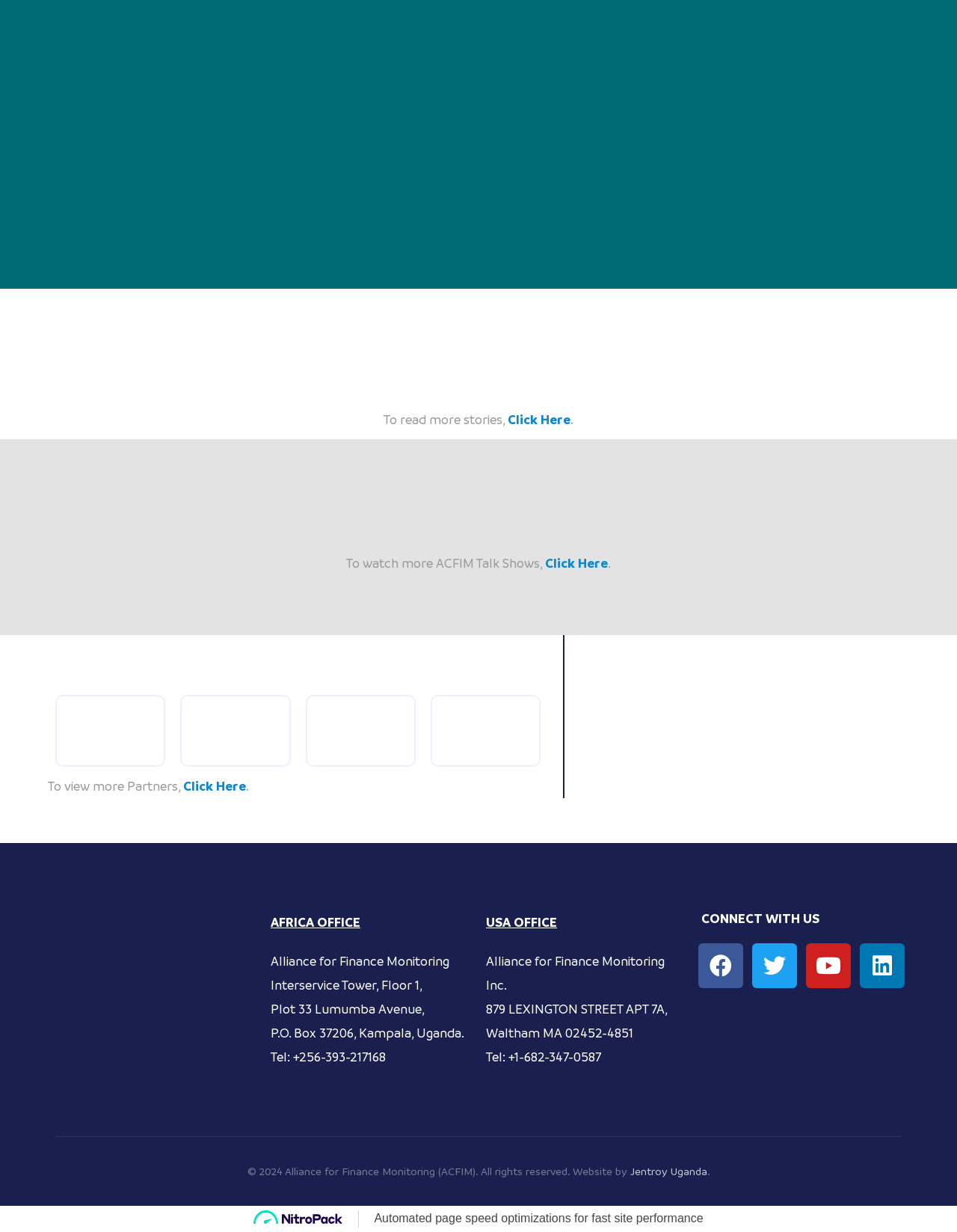Please provide the bounding box coordinates in the format (top-left x, top-left y, bottom-right x, bottom-right y). Remember, all values are floating point numbers between 0 and 1. What is the bounding box coordinate of the region described as: Jentroy Uganda

[0.658, 0.946, 0.739, 0.957]